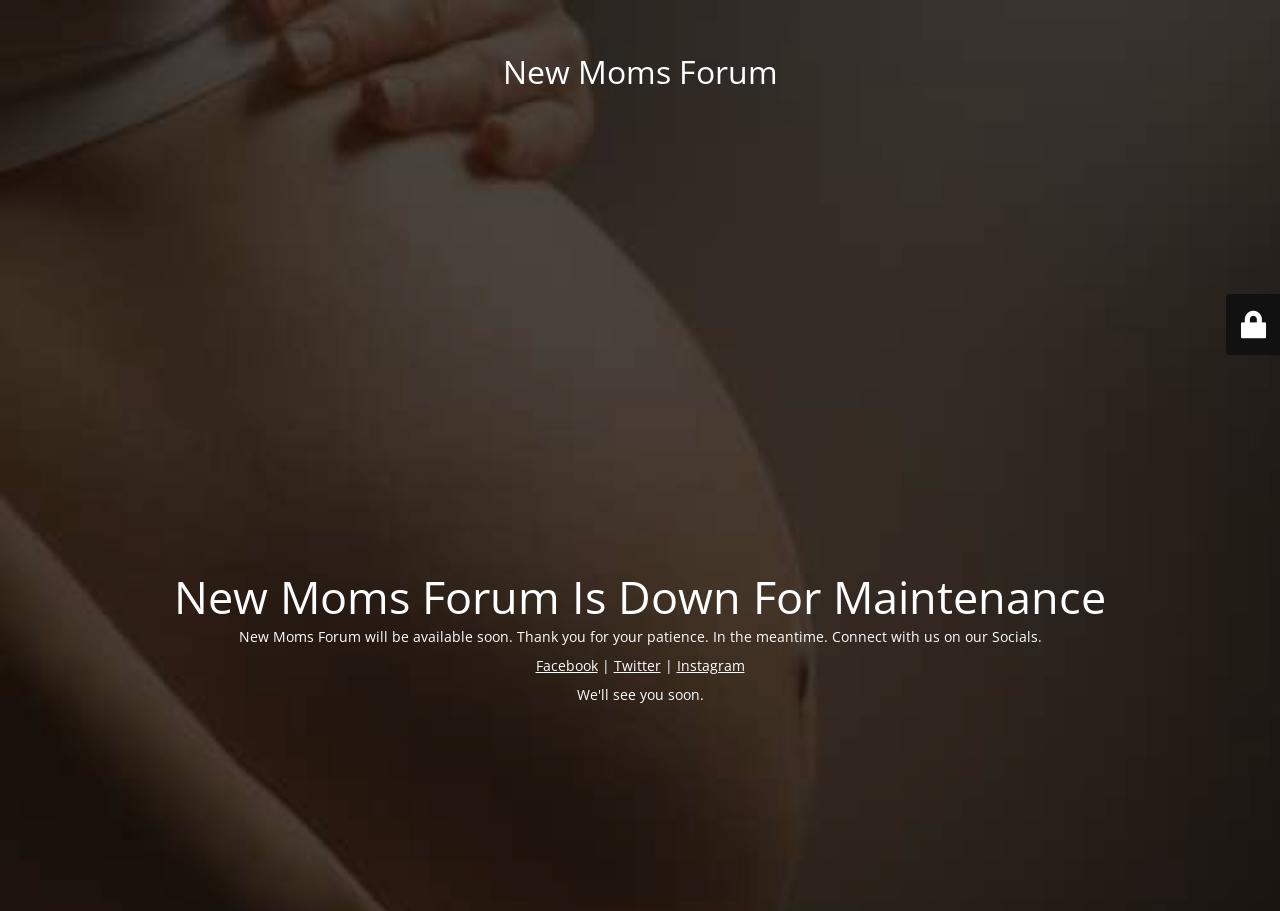Provide the bounding box coordinates in the format (top-left x, top-left y, bottom-right x, bottom-right y). All values are floating point numbers between 0 and 1. Determine the bounding box coordinate of the UI element described as: parent_node: Viral Hepatitis

None